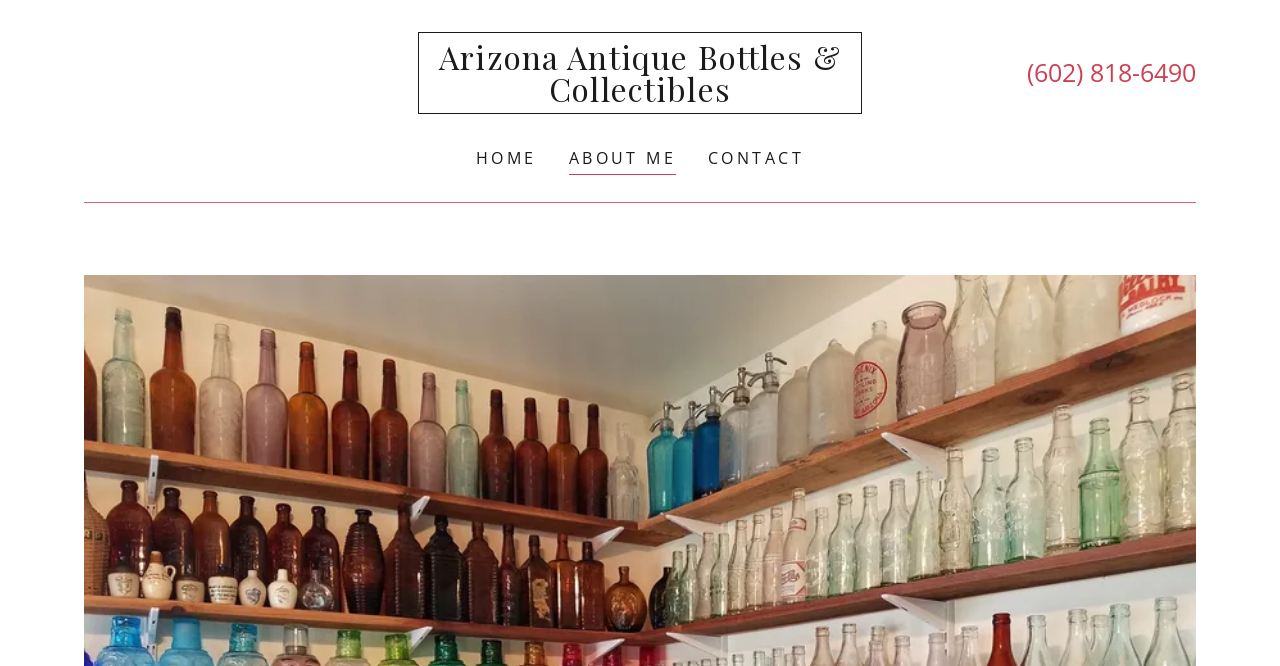Respond with a single word or phrase to the following question:
What is the phone number on the webpage?

(602) 818-6490